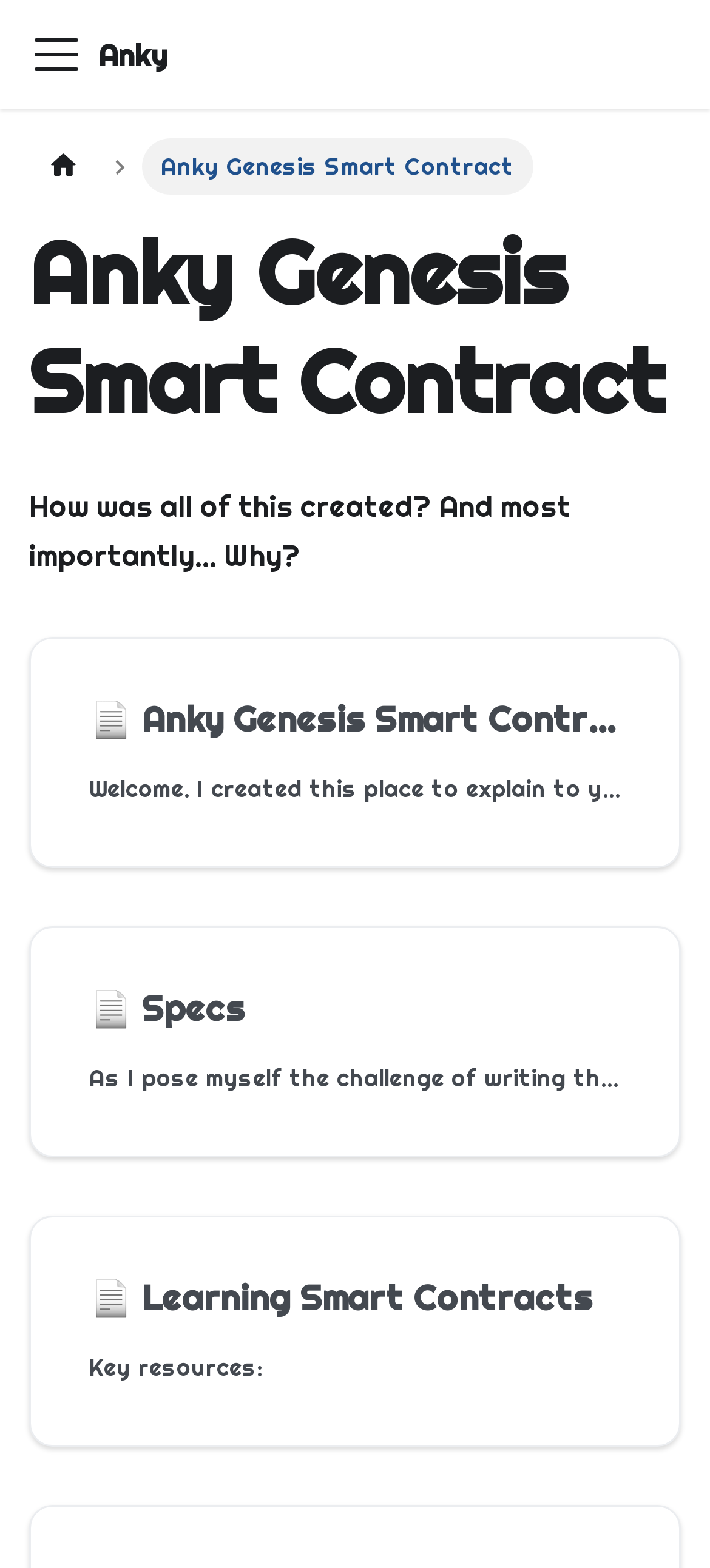Determine the bounding box of the UI component based on this description: "Anky". The bounding box coordinates should be four float values between 0 and 1, i.e., [left, top, right, bottom].

[0.138, 0.019, 0.236, 0.05]